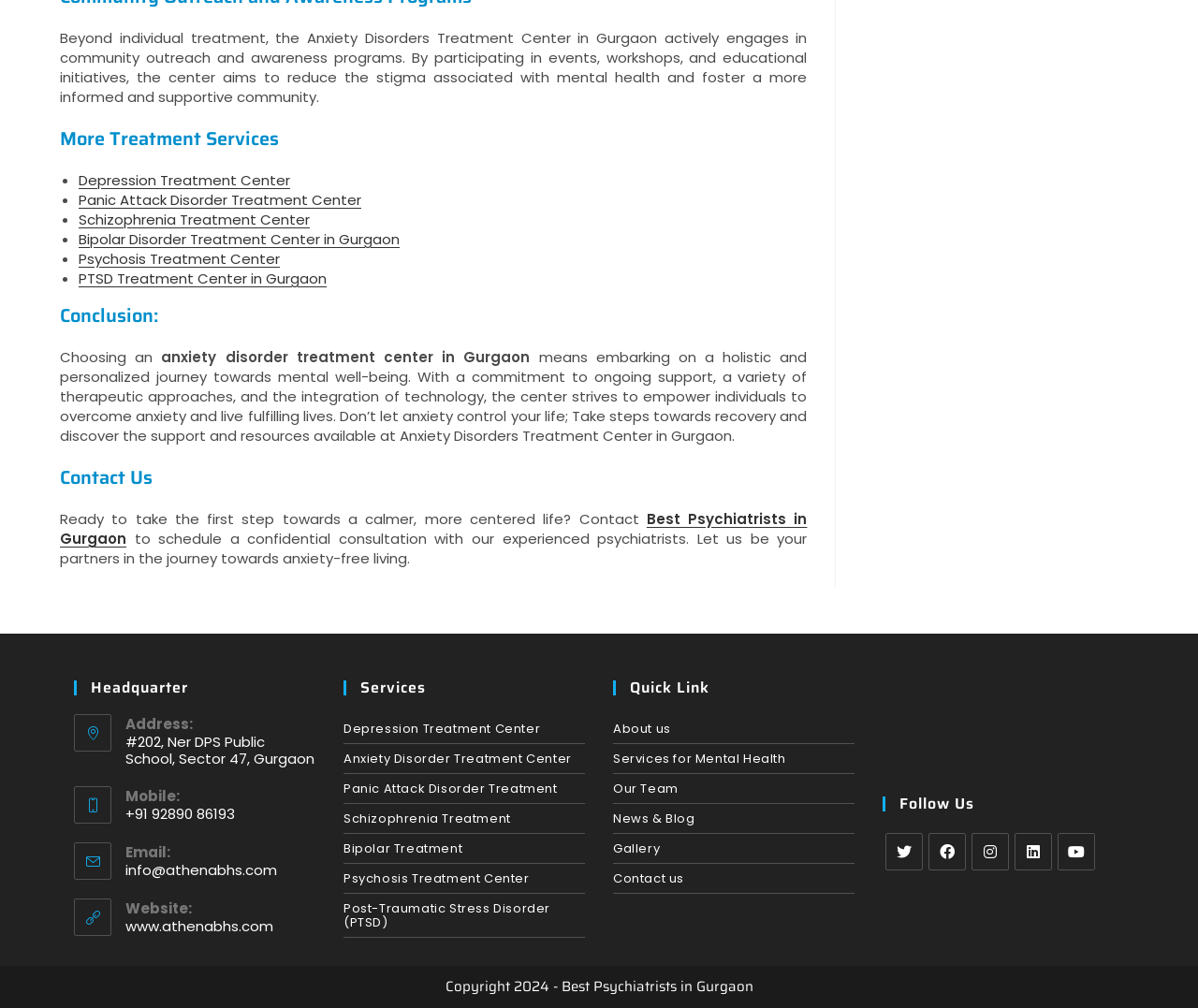Identify the bounding box coordinates of the part that should be clicked to carry out this instruction: "Visit the website of the Anxiety Disorders Treatment Center".

[0.105, 0.909, 0.228, 0.929]